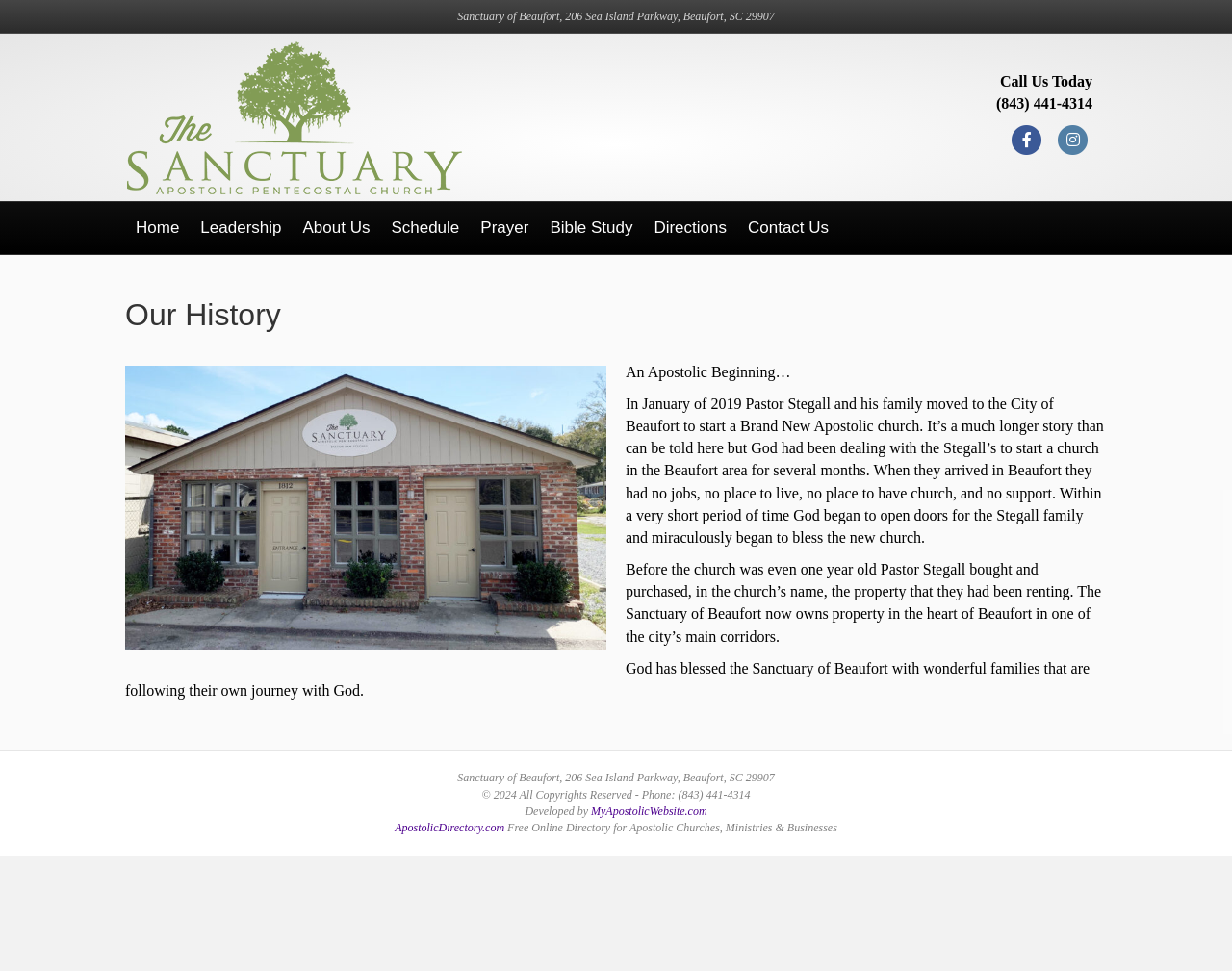Find the bounding box coordinates of the element I should click to carry out the following instruction: "Call the church using the phone number".

[0.809, 0.098, 0.887, 0.115]